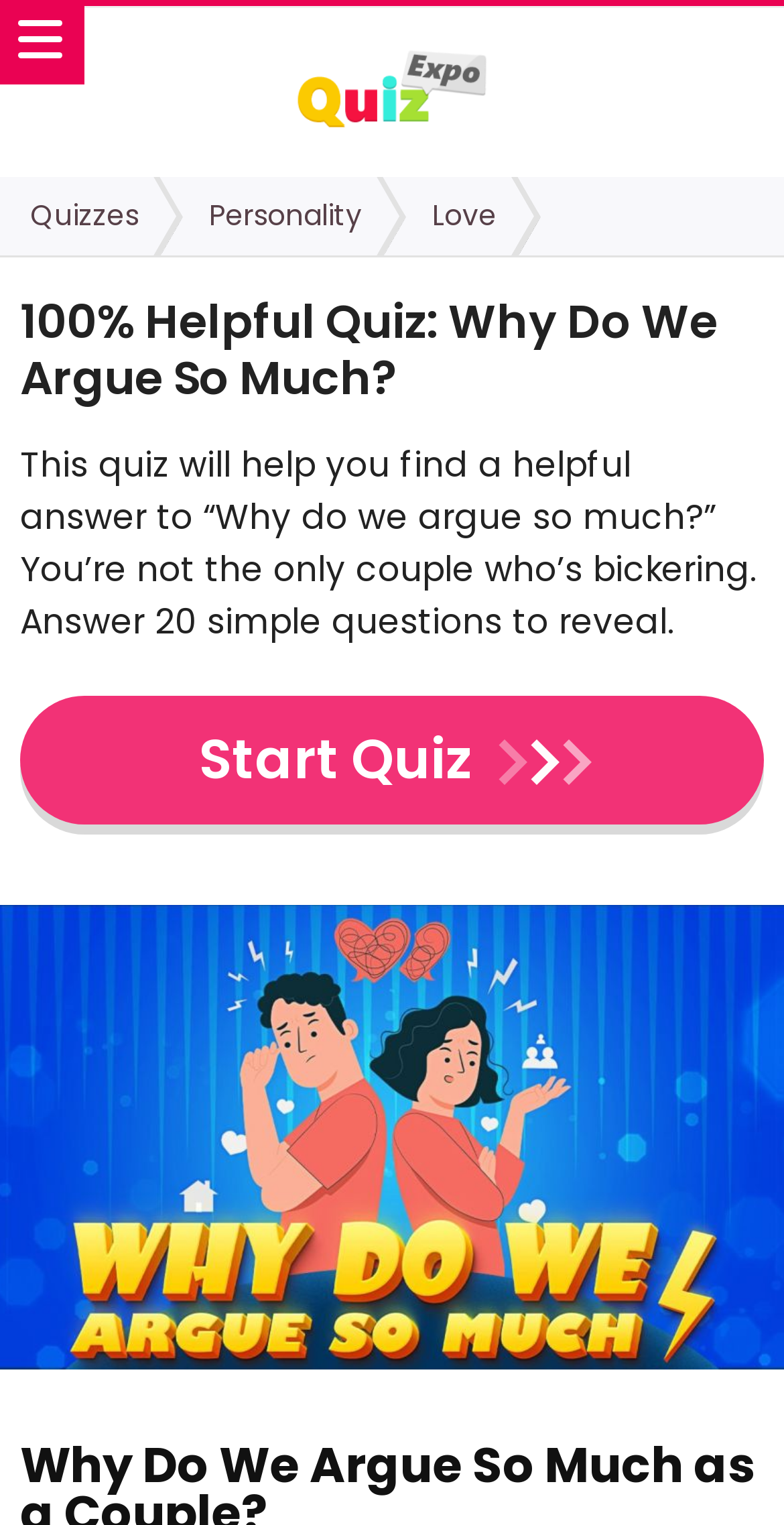Construct a comprehensive description capturing every detail on the webpage.

The webpage is a quiz page titled "100% Helpful Quiz: Why Do We Argue So Much?" with a focus on relationships. At the top left corner, there is a link to "Quiz Expo" accompanied by an image with the same name. Below this, there are three links in a row: "Quizzes", "Personality", and "Love". 

The main content of the page is a header section that spans almost the entire width of the page. Within this section, the title of the quiz "100% Helpful Quiz: Why Do We Argue So Much?" is displayed prominently. Below the title, there is a paragraph of text that explains the purpose of the quiz, stating that it will help find an answer to the question "Why do we argue so much?" and that it consists of 20 simple questions. 

At the bottom of the header section, there is a "Start Quiz" link, encouraging users to begin the quiz. Overall, the page has a simple and clean layout, with a clear focus on the quiz and its purpose.